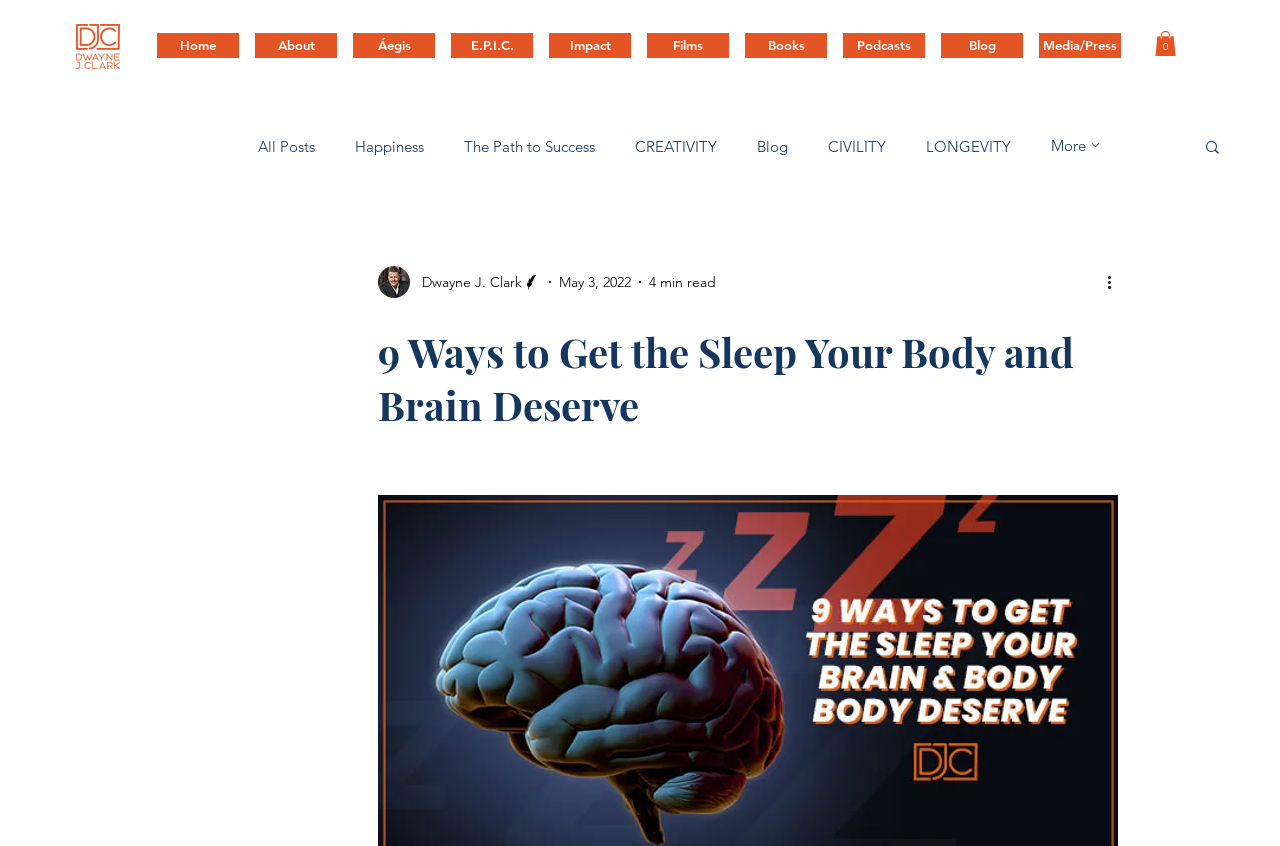Offer a detailed account of what is visible on the webpage.

The webpage is about an article titled "9 Ways to Get the Sleep Your Body and Brain Deserve". At the top left, there is a small image. Below it, a navigation menu with links to "Home", "About", "Áegis", "E.P.I.C.", "Impact", "Films", "Books", "Podcasts", "Blog", and "Media/Press" is situated. To the right of the navigation menu, a cart button with 0 items is displayed.

On the left side of the page, there is a secondary navigation menu with links to "All Posts", "Happiness", "The Path to Success", "CREATIVITY", "Blog", "CIVILITY", "LONGEVITY", and "More". The "More" link has a dropdown menu with an arrow icon.

In the main content area, there is a writer's picture and information, including their name, "Dwayne J. Clark", and title, "Writer". The article's publication date, "May 3, 2022", and estimated reading time, "4 min read", are also displayed. The article's title, "9 Ways to Get the Sleep Your Body and Brain Deserve", is a prominent heading. A search button and a "More actions" button are located at the top right of the main content area.